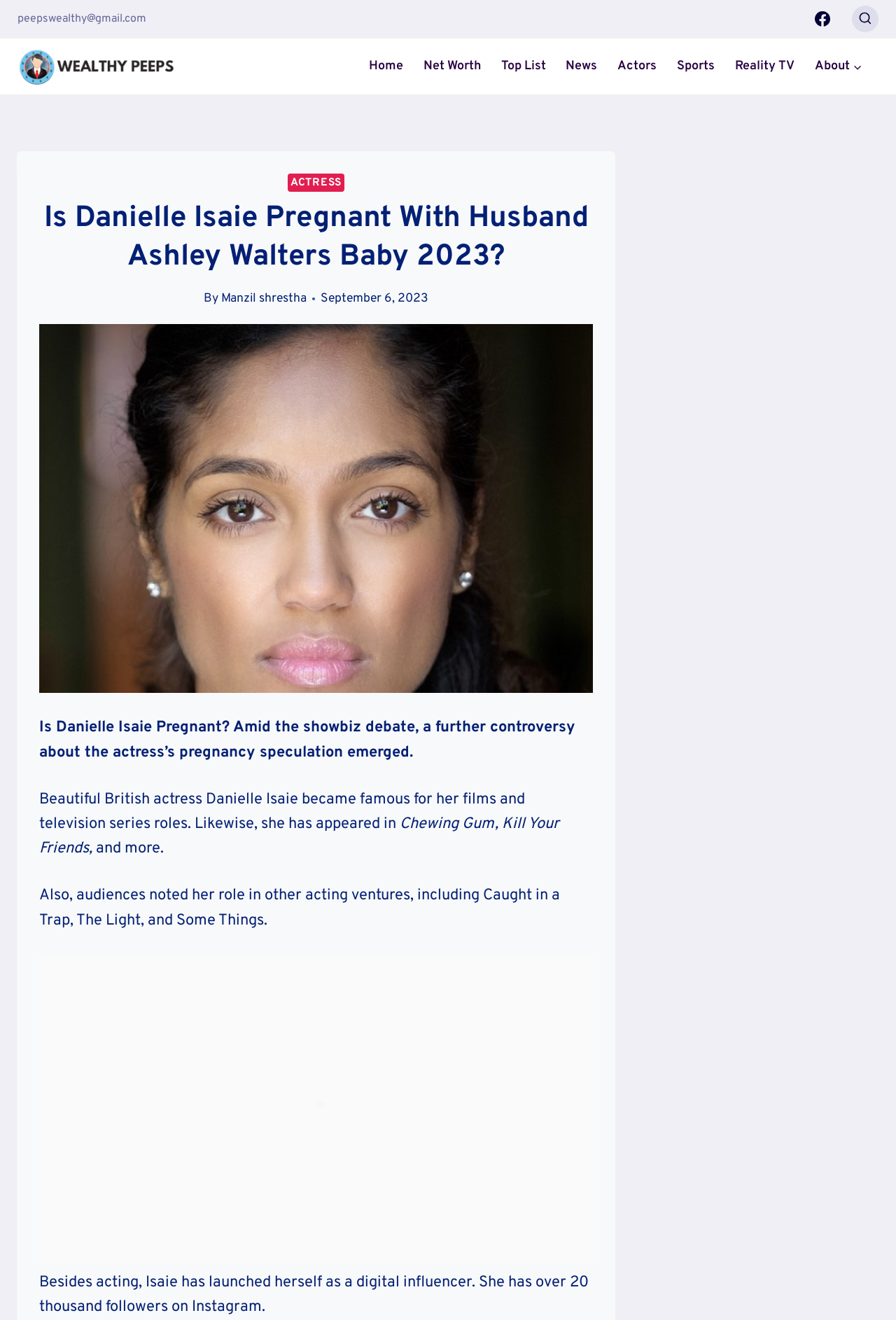Could you locate the bounding box coordinates for the section that should be clicked to accomplish this task: "Search for something".

[0.951, 0.004, 0.98, 0.024]